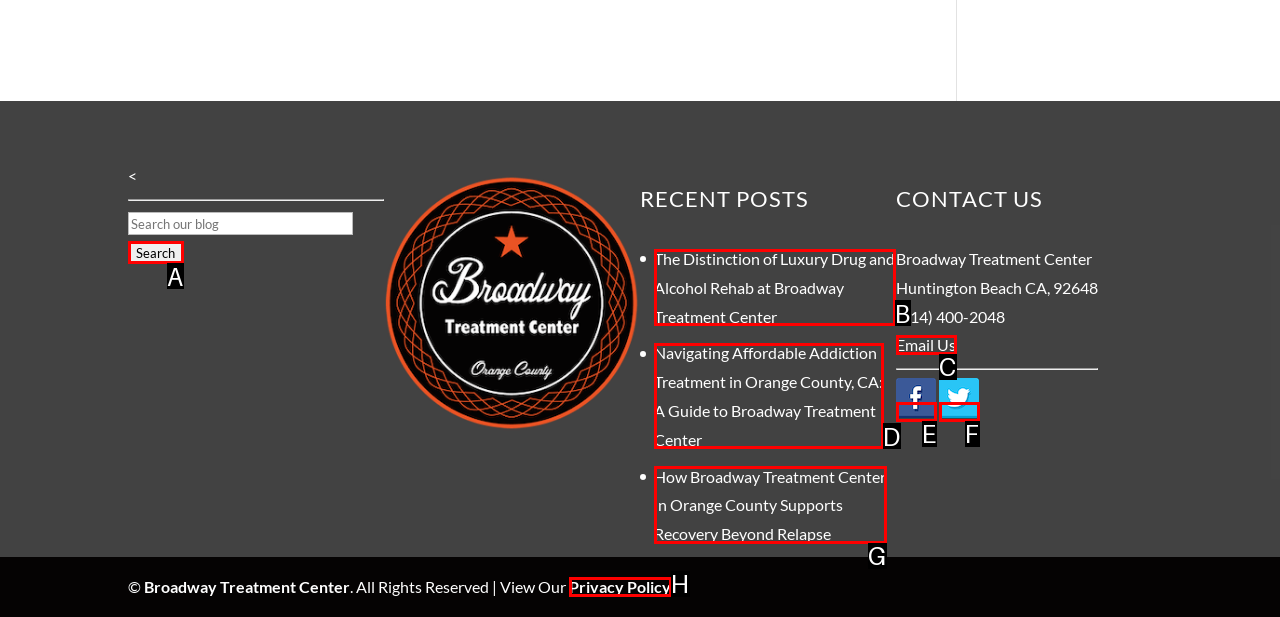Identify the option that corresponds to: Privacy Policy
Respond with the corresponding letter from the choices provided.

H